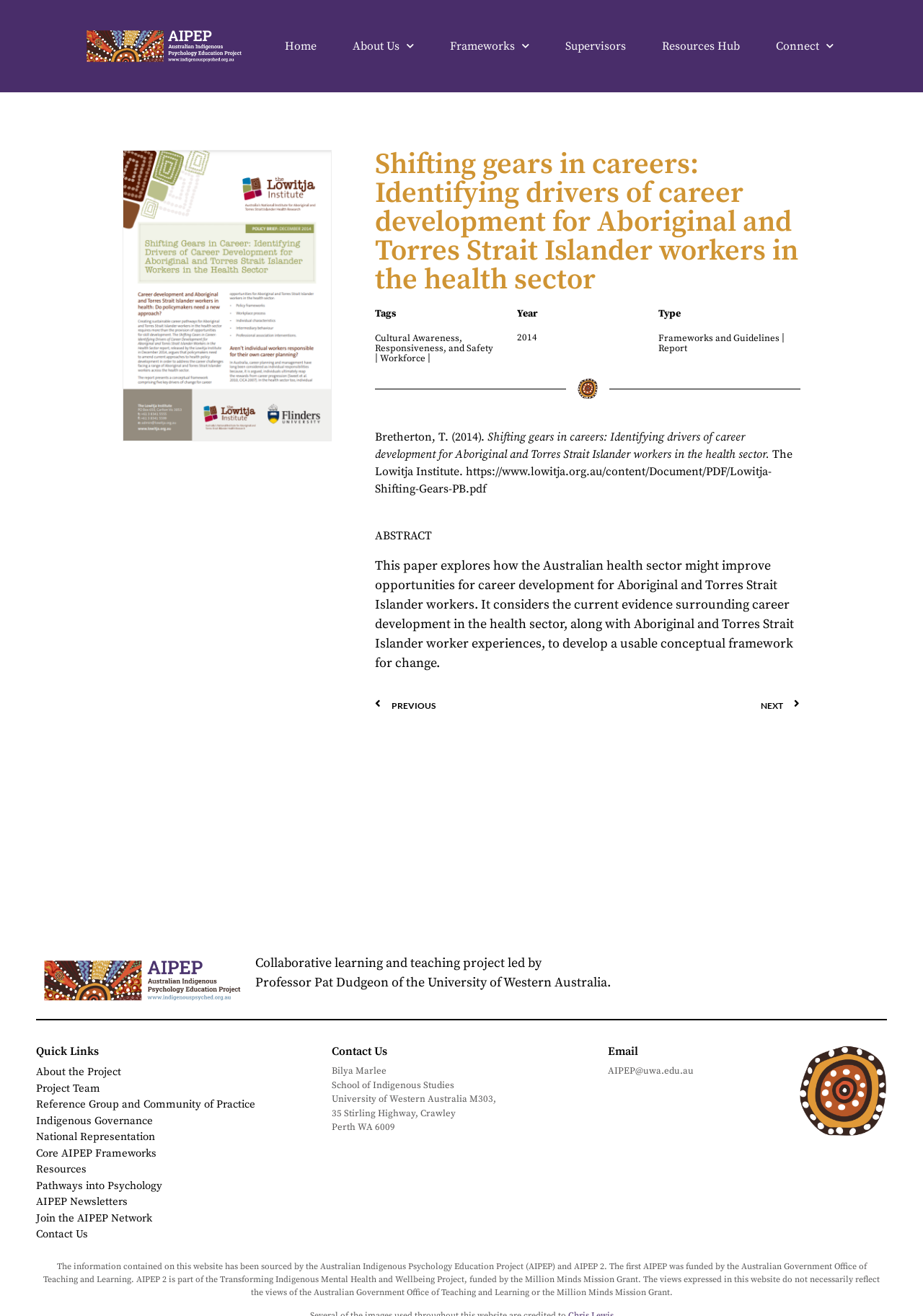Using the format (top-left x, top-left y, bottom-right x, bottom-right y), provide the bounding box coordinates for the described UI element. All values should be floating point numbers between 0 and 1: Join the AIPEP Network

[0.039, 0.92, 0.165, 0.931]